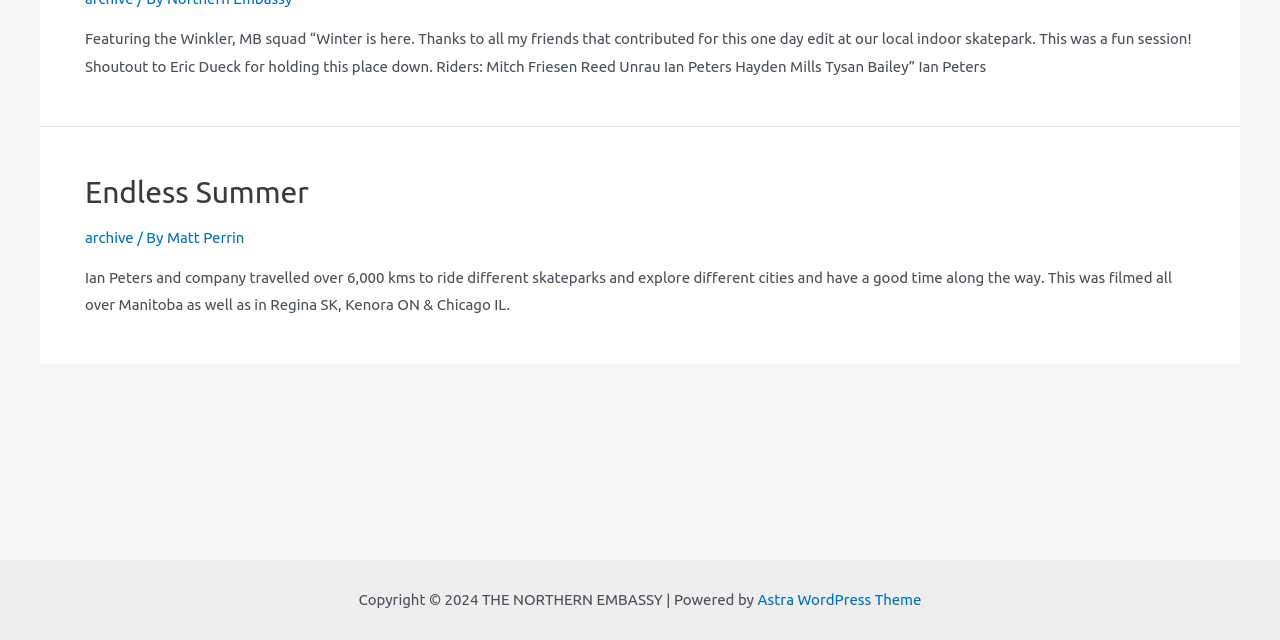From the element description Matt Perrin, predict the bounding box coordinates of the UI element. The coordinates must be specified in the format (top-left x, top-left y, bottom-right x, bottom-right y) and should be within the 0 to 1 range.

[0.13, 0.358, 0.191, 0.384]